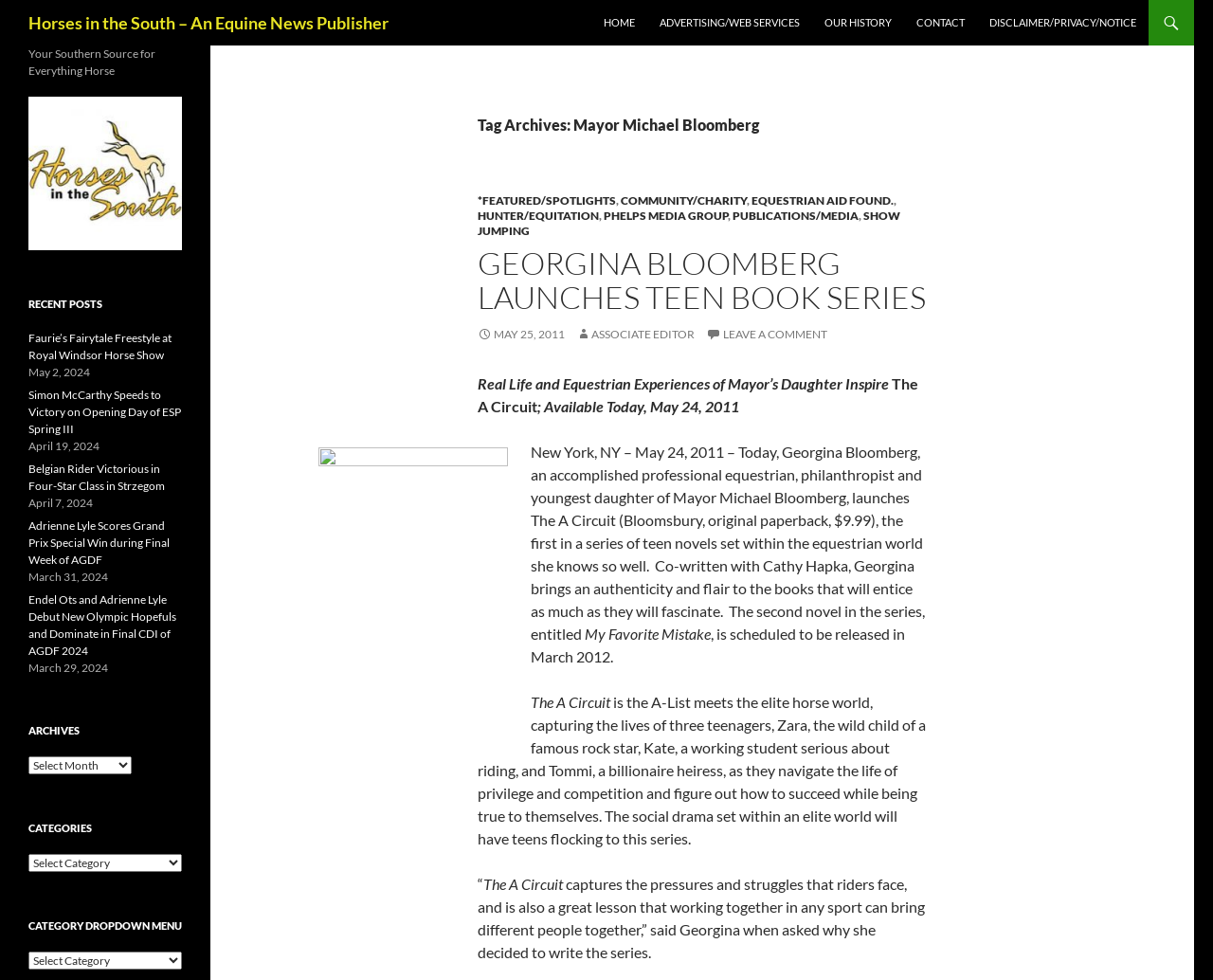How many links are there in the 'Recent Posts' section?
Refer to the image and give a detailed answer to the question.

The 'Recent Posts' section has 5 links, which are 'Faurie’s Fairytale Freestyle at Royal Windsor Horse Show', 'Simon McCarthy Speeds to Victory on Opening Day of ESP Spring III', 'Belgian Rider Victorious in Four-Star Class in Strzegom', 'Adrienne Lyle Scores Grand Prix Special Win during Final Week of AGDF', and 'Endel Ots and Adrienne Lyle Debut New Olympic Hopefuls and Dominate in Final CDI of AGDF 2024'.